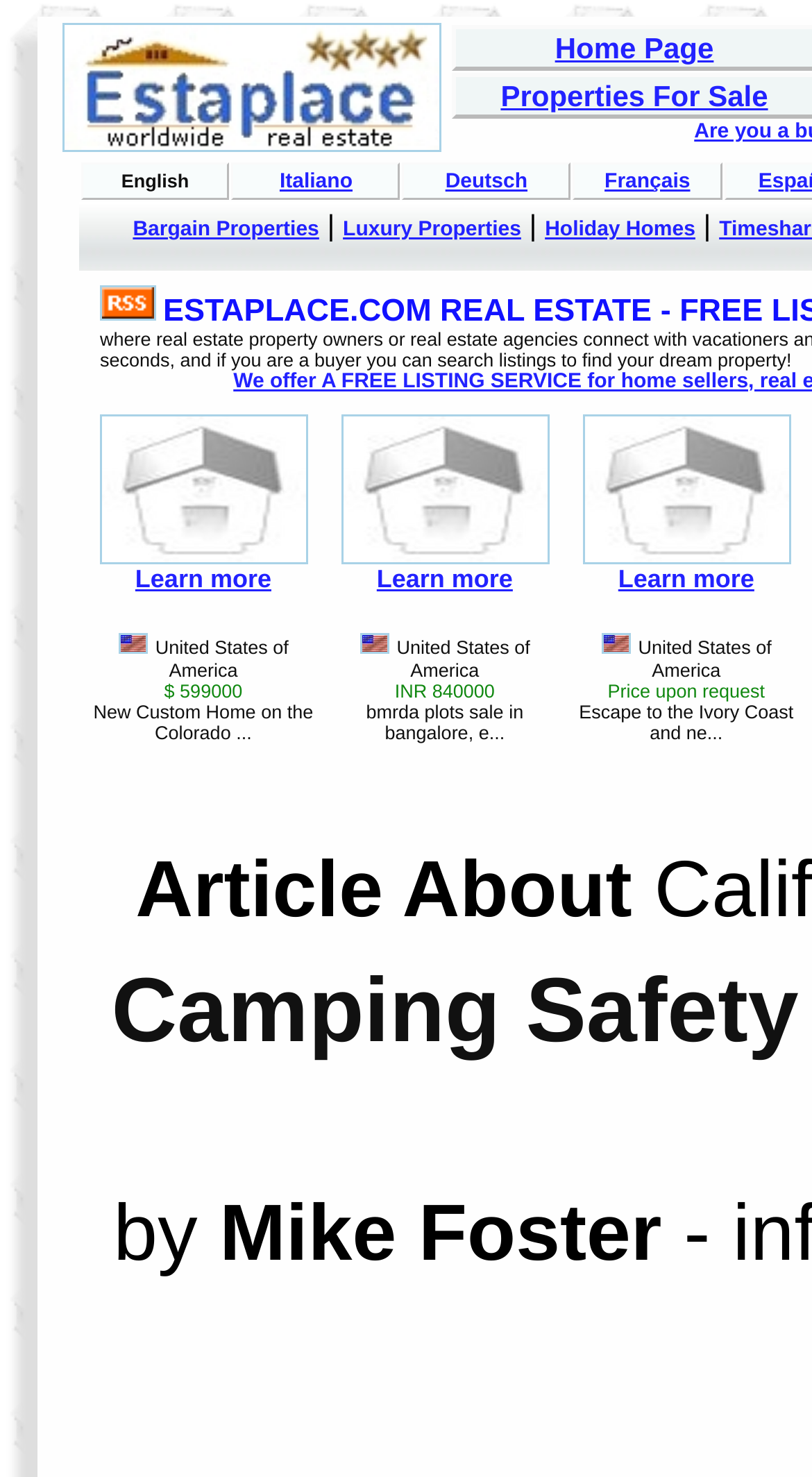Can you pinpoint the bounding box coordinates for the clickable element required for this instruction: "Read the article by Mike Foster"? The coordinates should be four float numbers between 0 and 1, i.e., [left, top, right, bottom].

[0.27, 0.806, 0.815, 0.866]